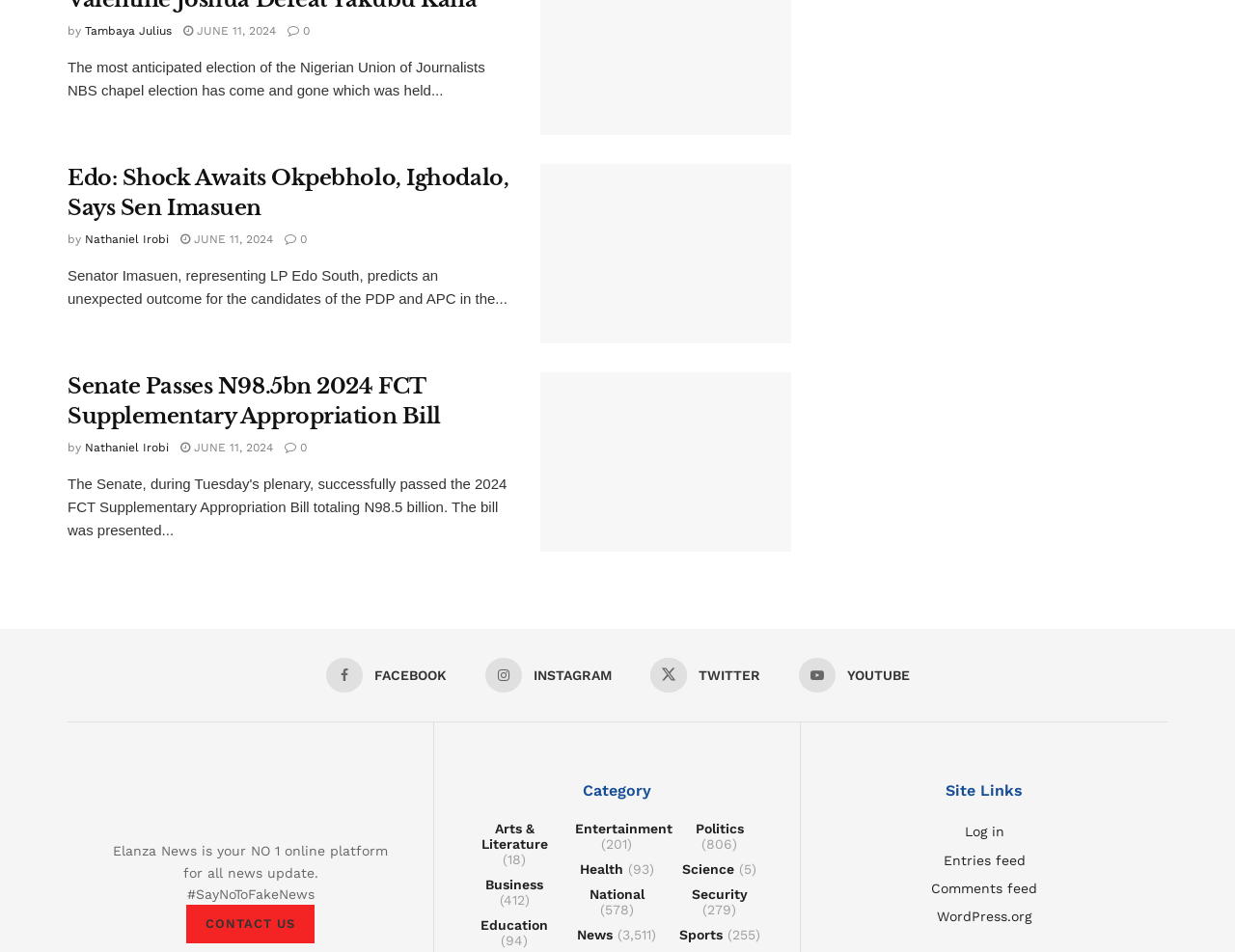What is the purpose of the 'CONTACT US' link?
Using the information from the image, give a concise answer in one word or a short phrase.

To contact the website